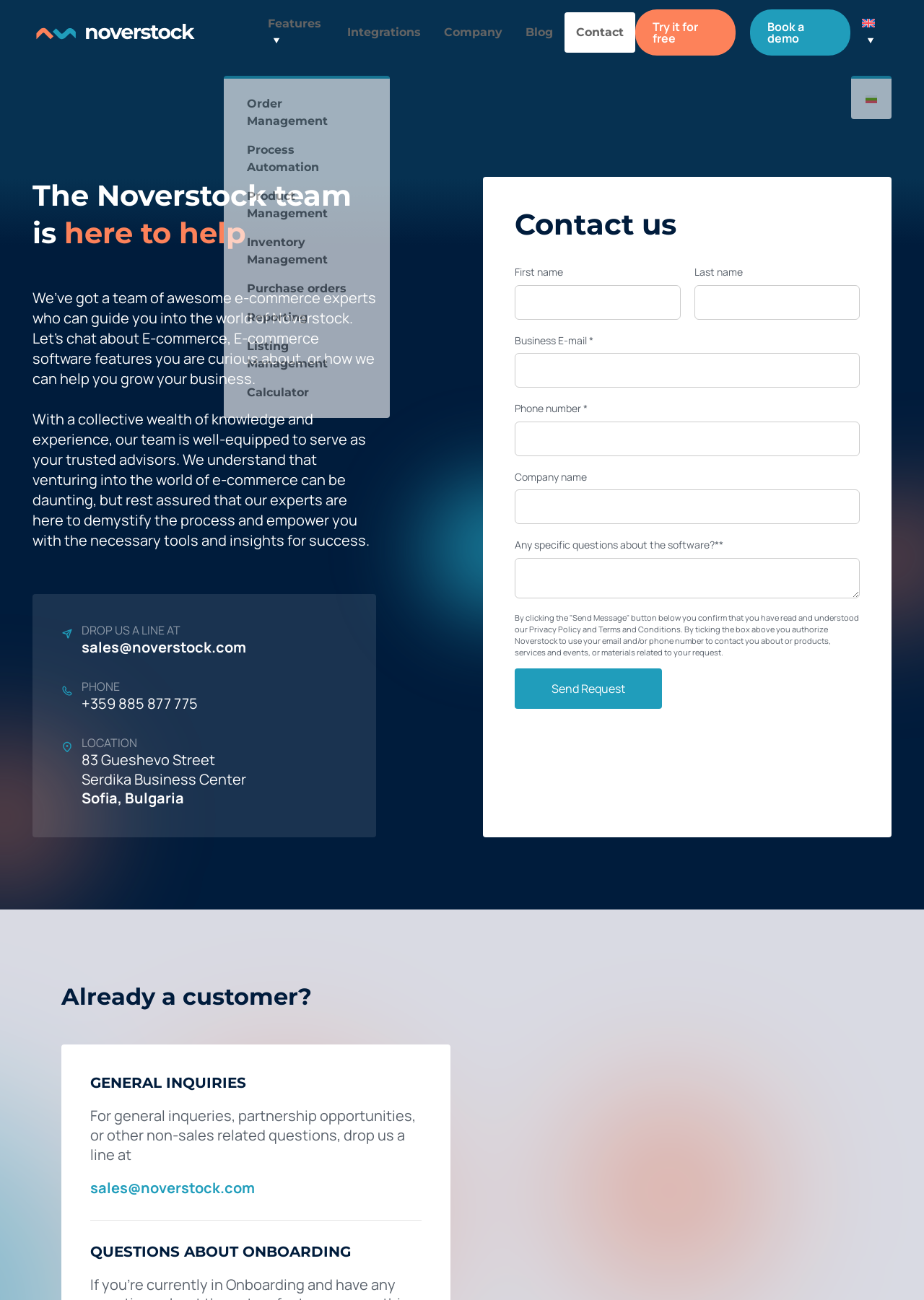Locate the coordinates of the bounding box for the clickable region that fulfills this instruction: "Fill in the 'First name' input field".

[0.557, 0.219, 0.736, 0.246]